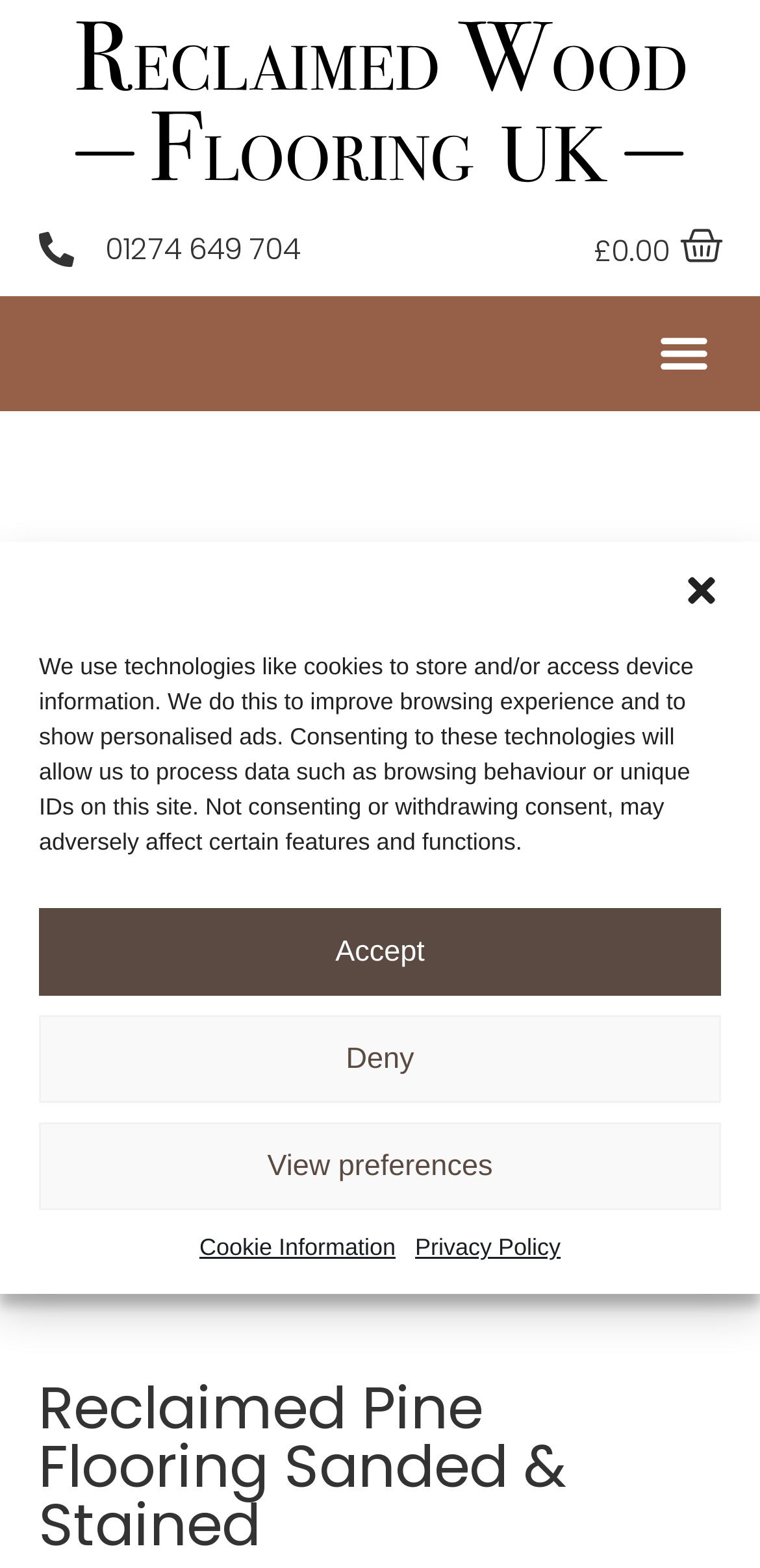What is the phone number to contact? From the image, respond with a single word or brief phrase.

01274 649 704